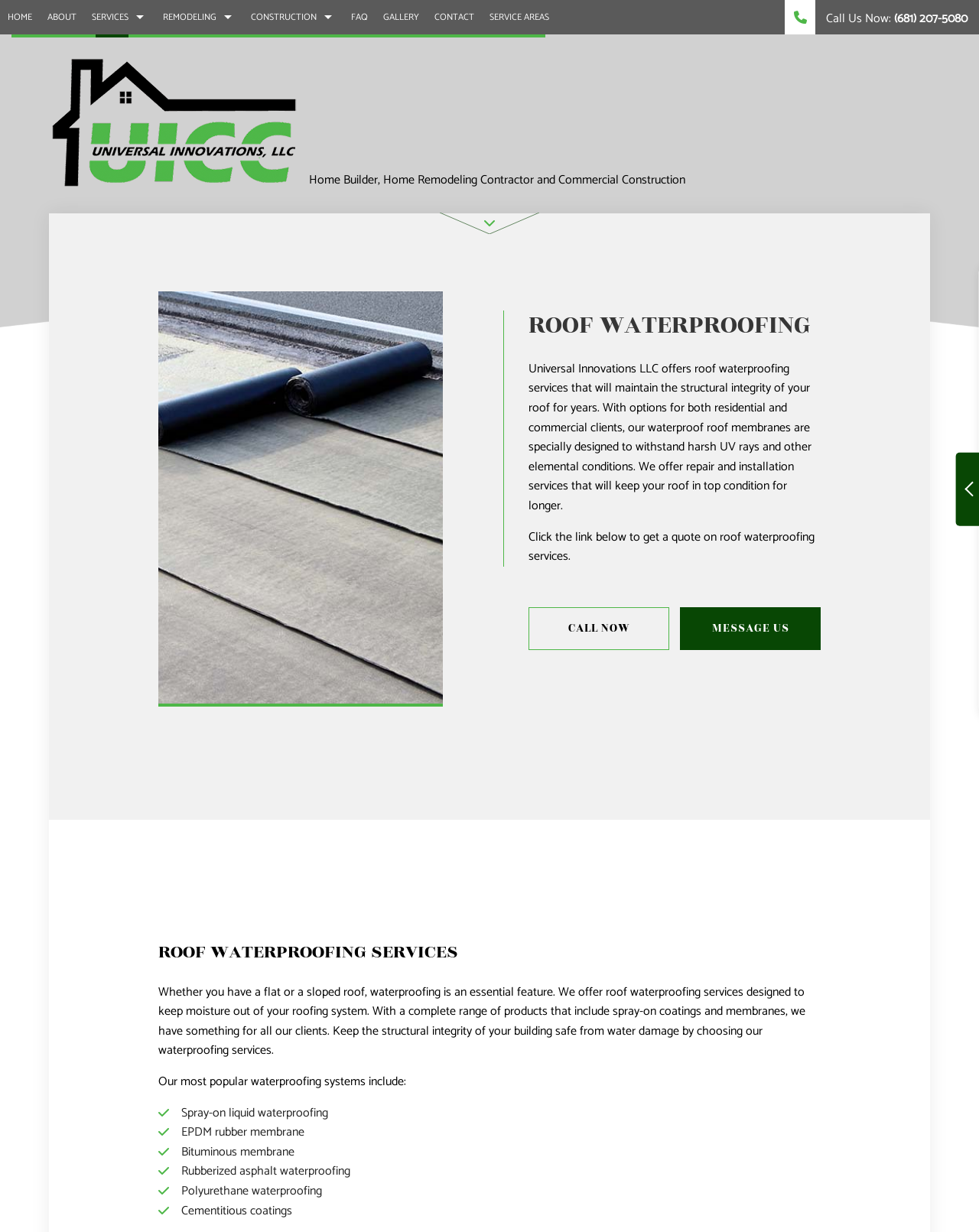Given the element description "Expanding our reach" in the screenshot, predict the bounding box coordinates of that UI element.

None